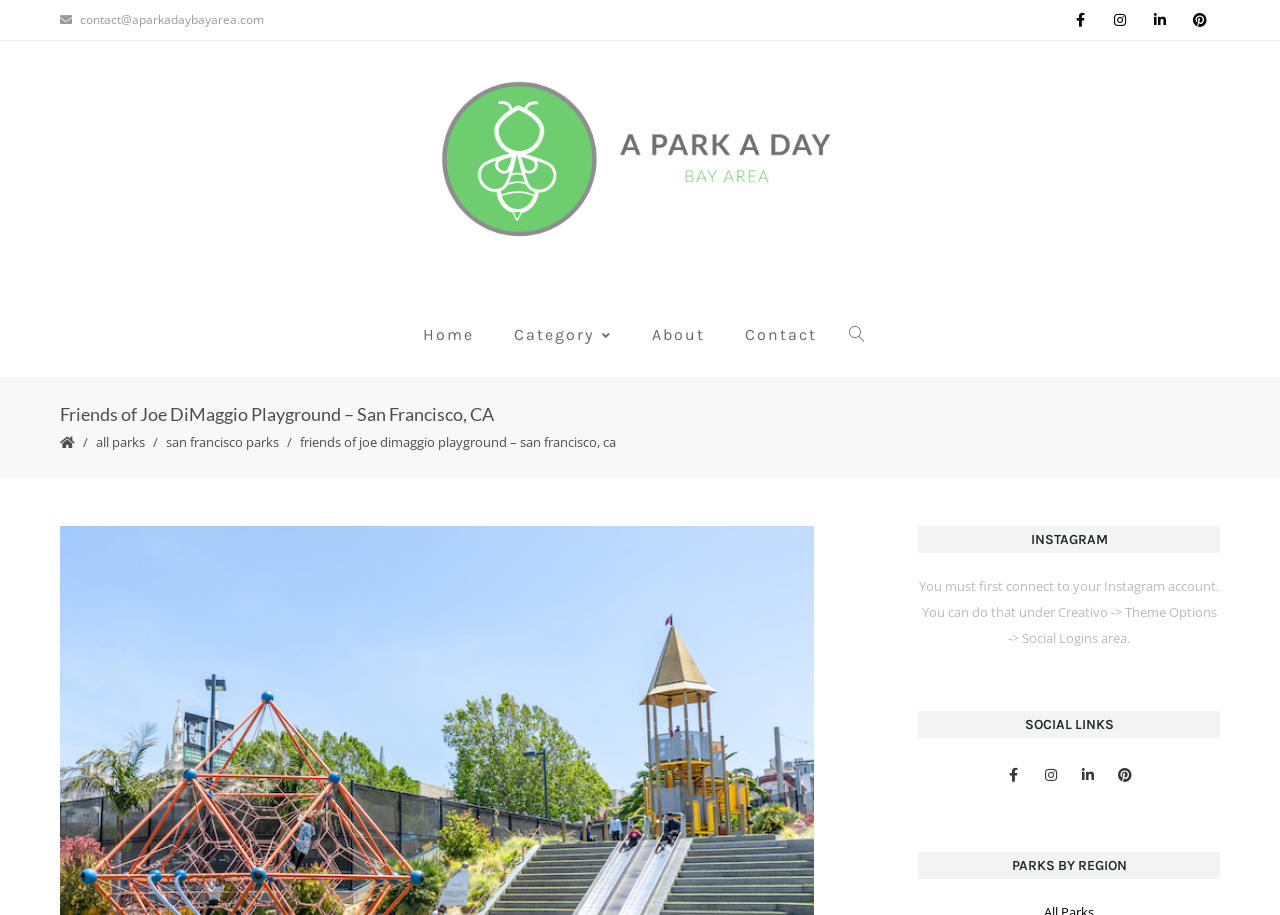Identify the bounding box for the UI element specified in this description: "San Francisco Parks". The coordinates must be four float numbers between 0 and 1, formatted as [left, top, right, bottom].

[0.13, 0.473, 0.218, 0.493]